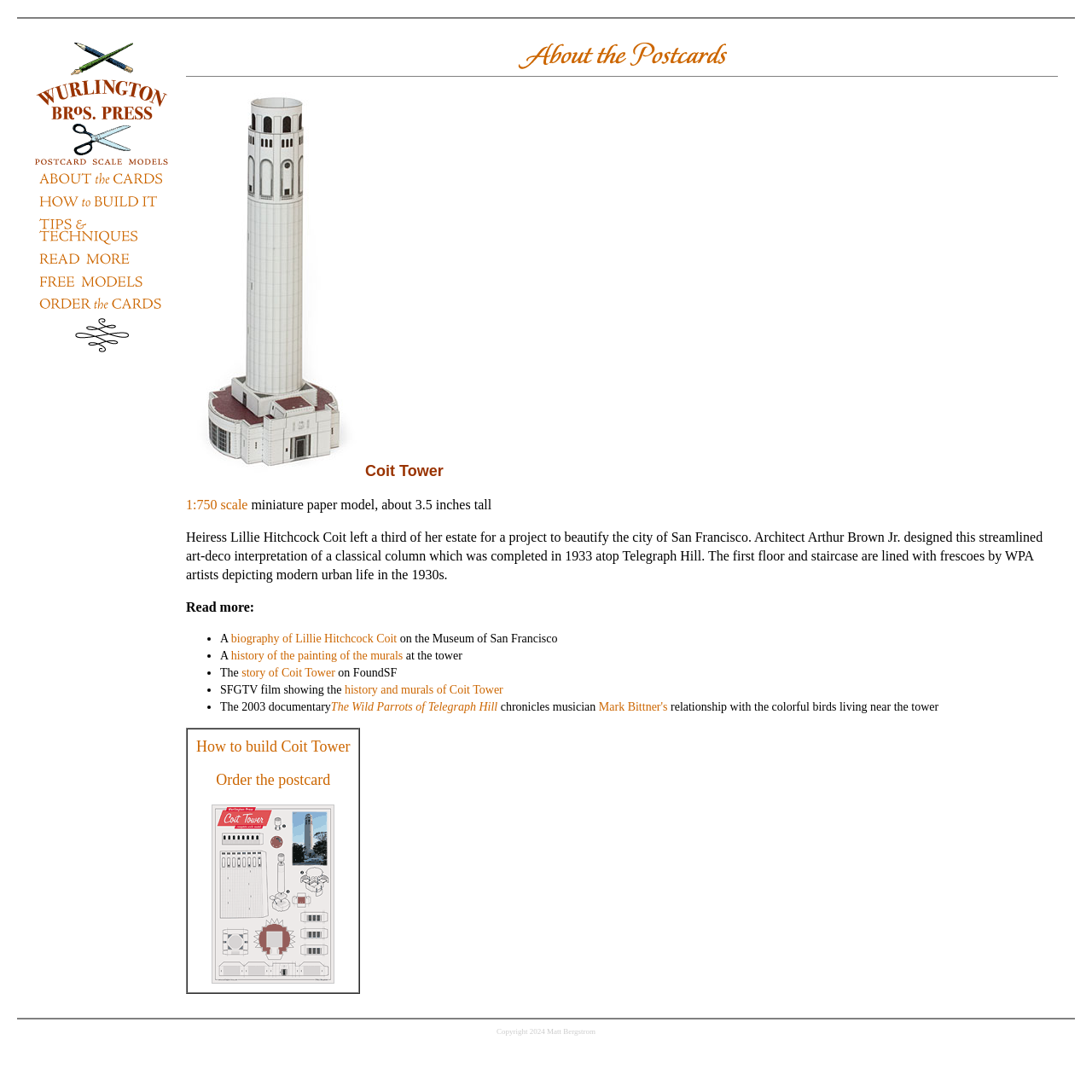From the details in the image, provide a thorough response to the question: What is the name of the tower?

The name of the tower can be found in the text description of the postcard model, which is 'Coit Tower 1:750 scale miniature paper model, about 3.5 inches tall'.